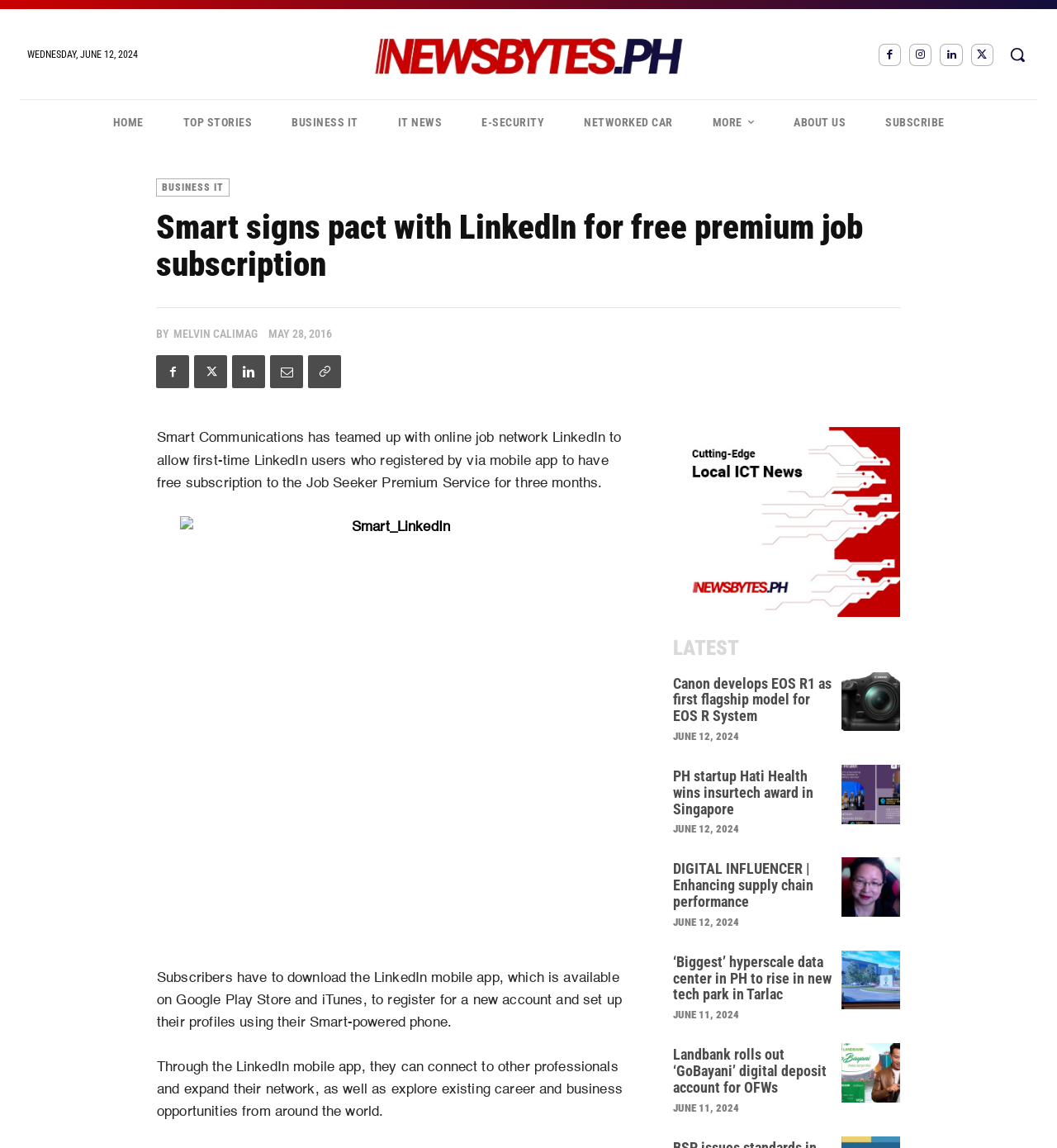Locate the bounding box coordinates of the area where you should click to accomplish the instruction: "Click the 'SUBSCRIBE' link".

[0.819, 0.087, 0.912, 0.127]